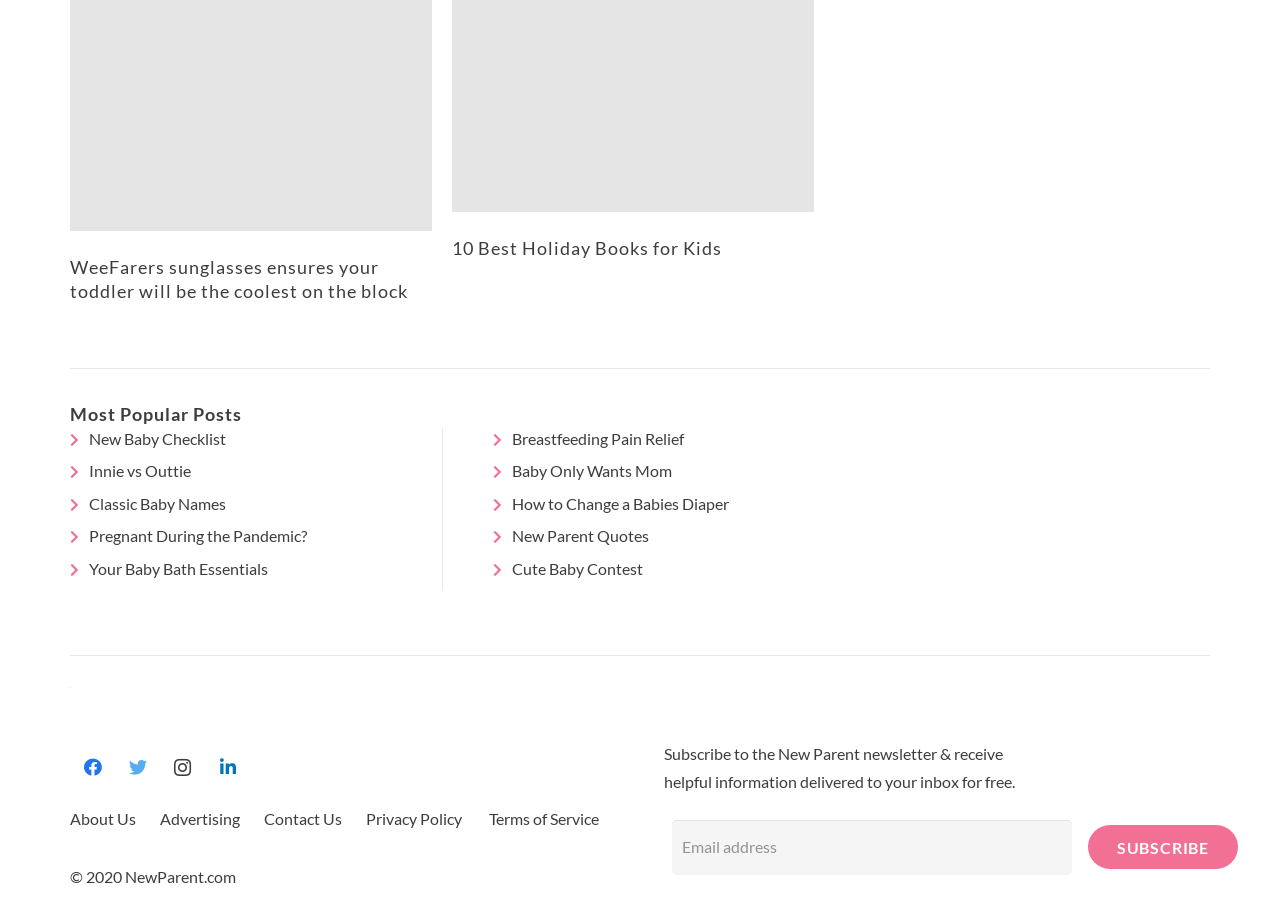Highlight the bounding box coordinates of the element you need to click to perform the following instruction: "Check out the New Baby Checklist."

[0.07, 0.478, 0.177, 0.499]